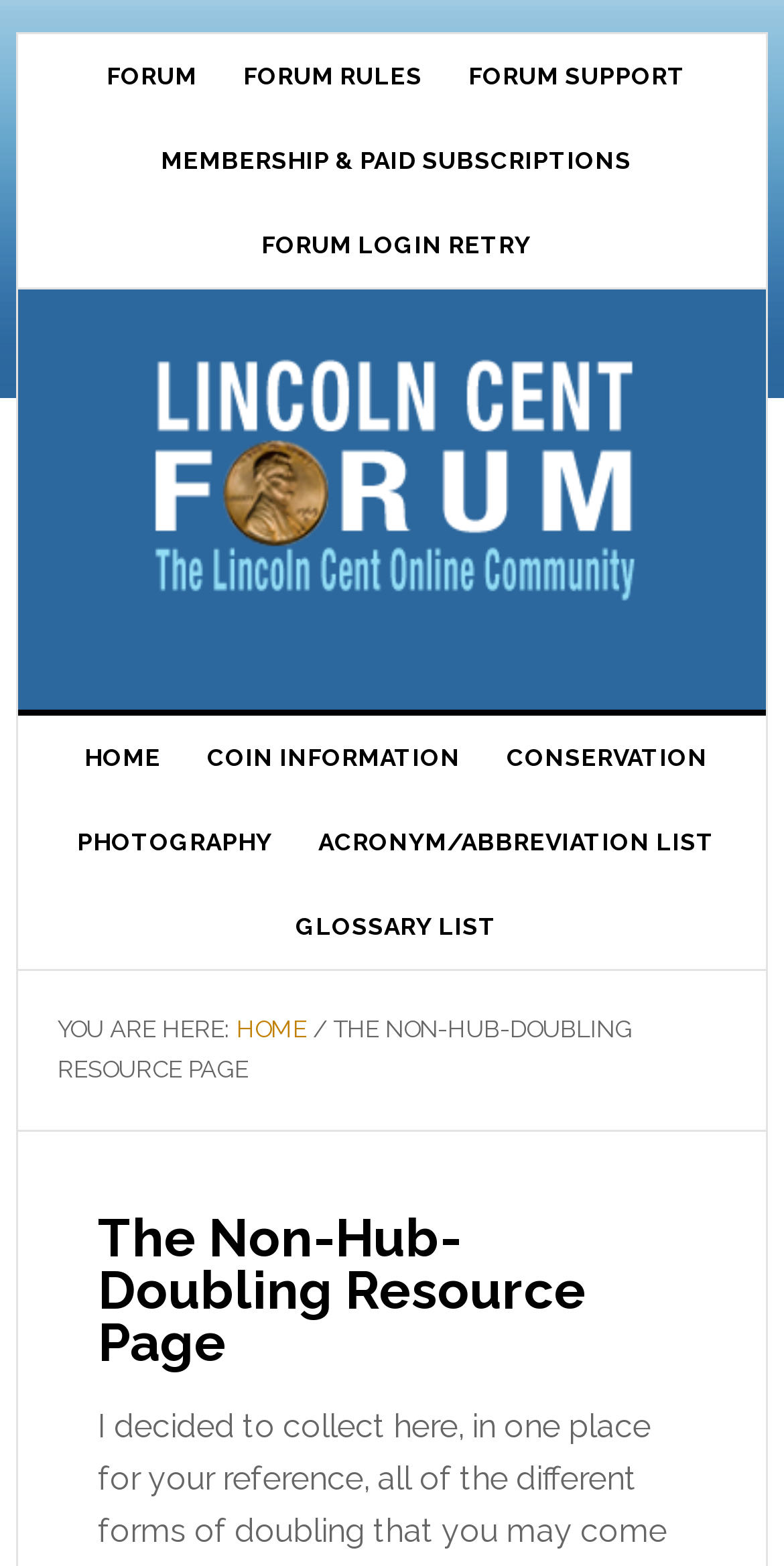Locate the UI element described by Coin Information in the provided webpage screenshot. Return the bounding box coordinates in the format (top-left x, top-left y, bottom-right x, bottom-right y), ensuring all values are between 0 and 1.

[0.233, 0.457, 0.618, 0.511]